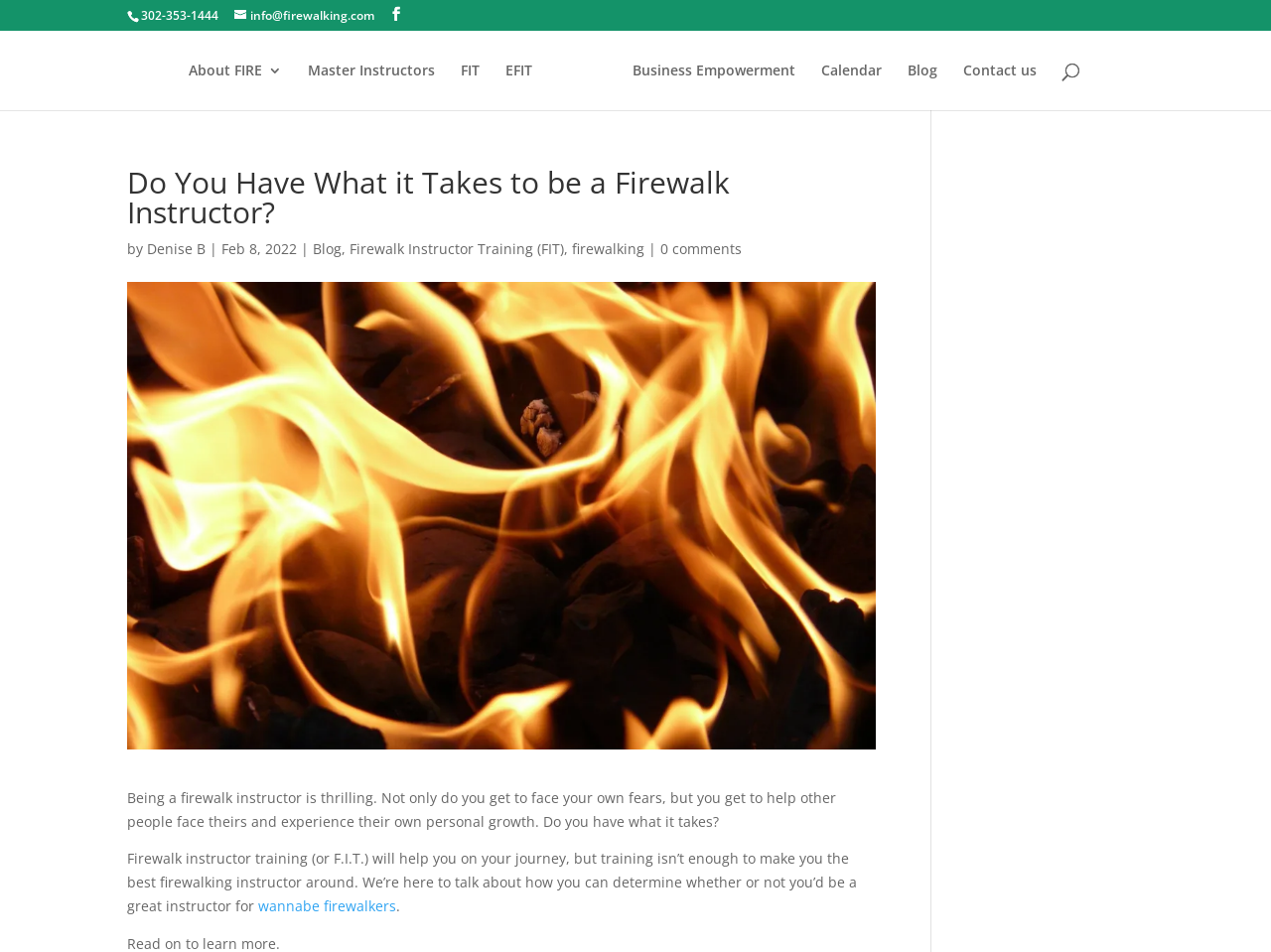What is the name of the author of the blog post?
Please answer the question with as much detail as possible using the screenshot.

I found the author's name by looking at the blog post section, where I saw a link element with the text 'Denise B', which is likely the author's name.